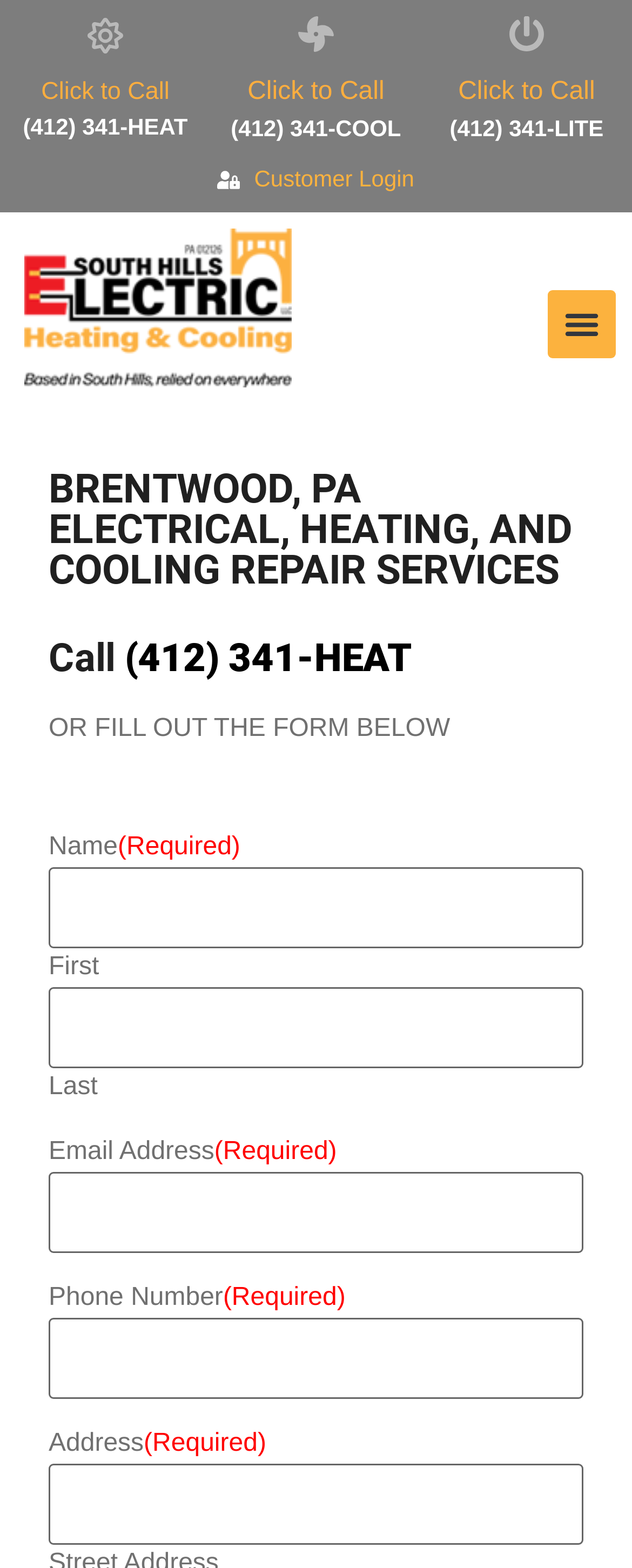Locate the bounding box coordinates of the clickable part needed for the task: "Click to call (412) 341-HEAT".

[0.138, 0.011, 0.195, 0.034]